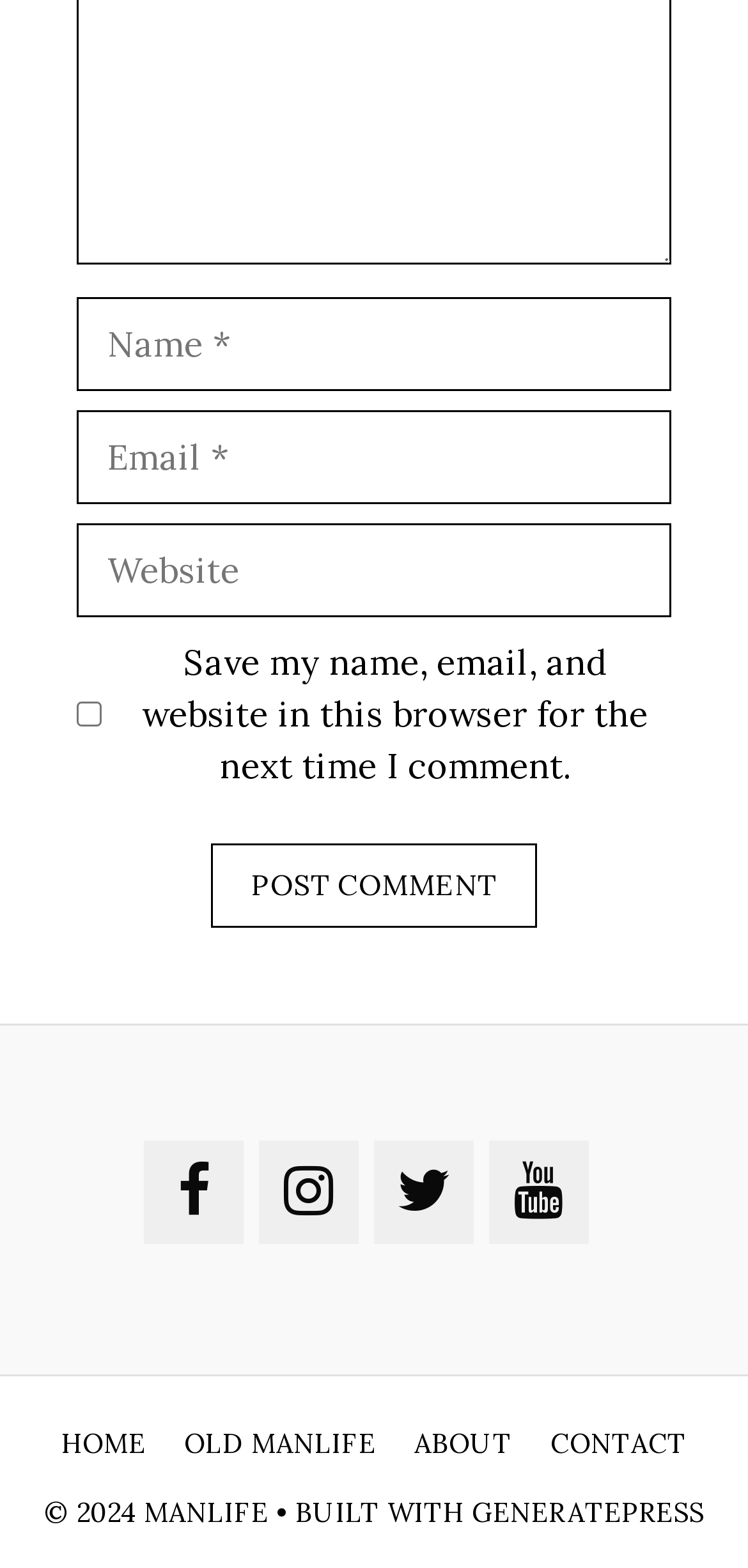Please determine the bounding box coordinates for the UI element described here. Use the format (top-left x, top-left y, bottom-right x, bottom-right y) with values bounded between 0 and 1: parent_node: Comment name="url" placeholder="Website"

[0.103, 0.334, 0.897, 0.394]